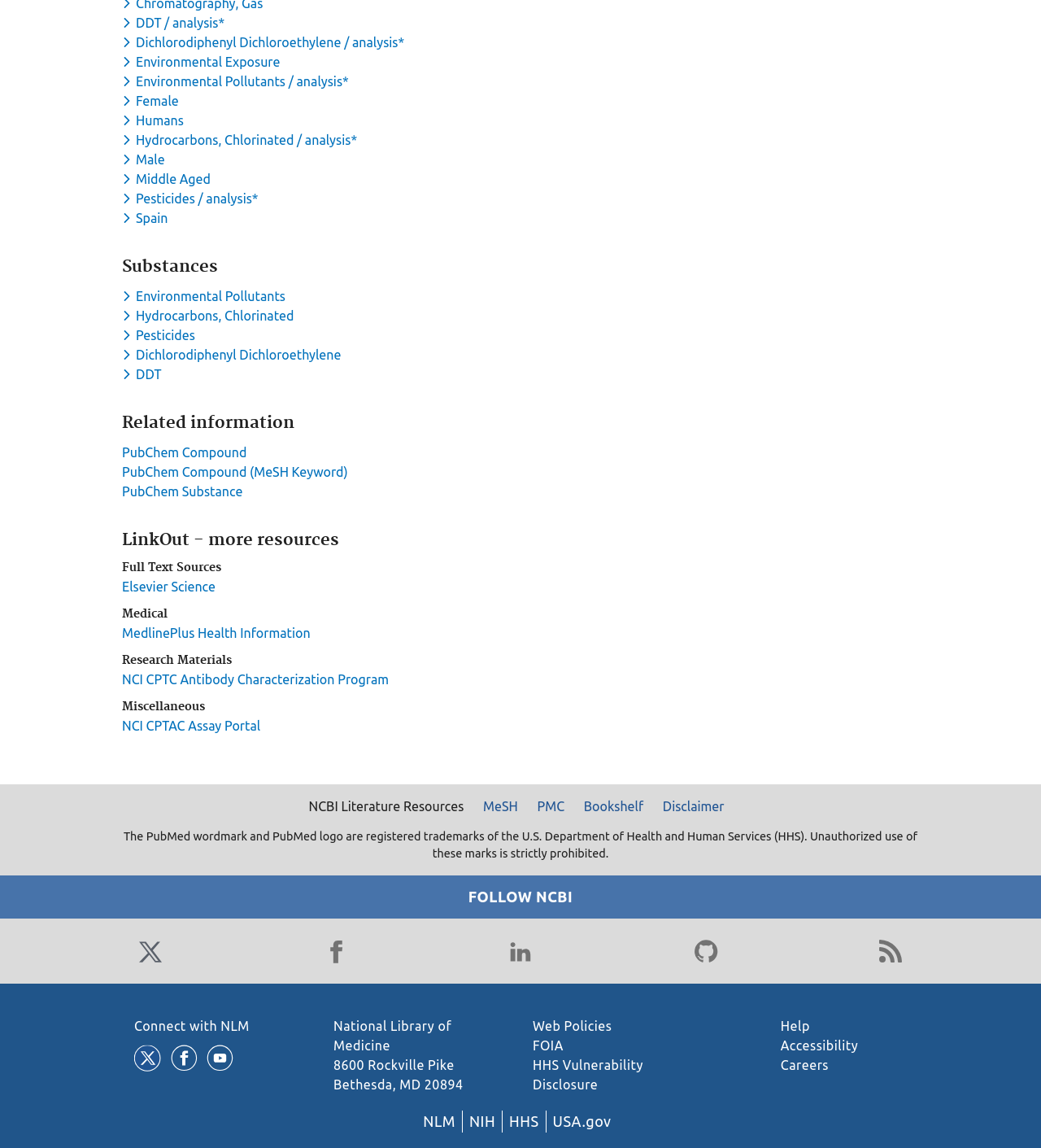Kindly determine the bounding box coordinates for the area that needs to be clicked to execute this instruction: "Visit NLM homepage".

[0.407, 0.969, 0.437, 0.984]